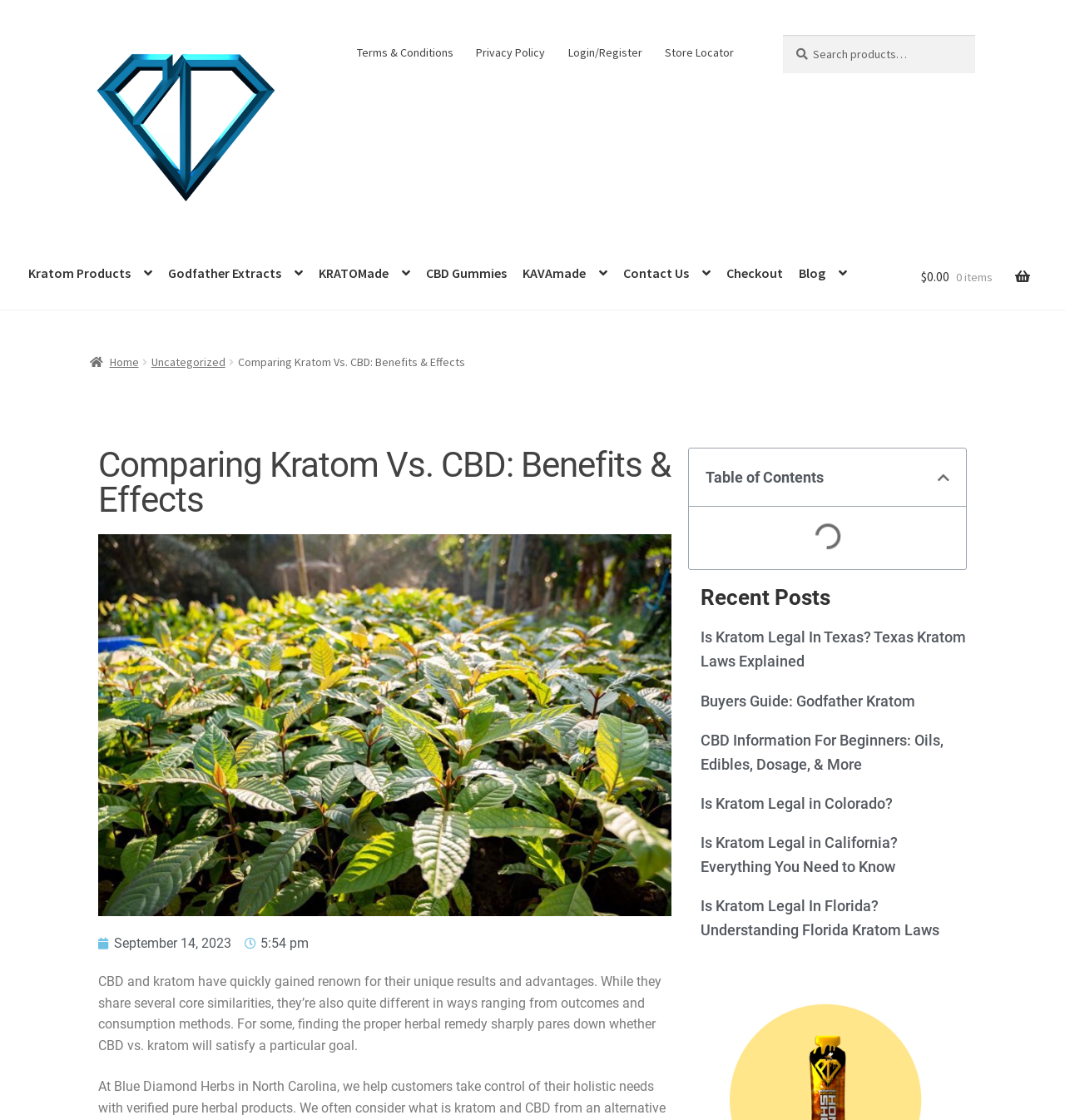Identify the bounding box coordinates of the part that should be clicked to carry out this instruction: "Check the store locator".

[0.615, 0.031, 0.699, 0.062]